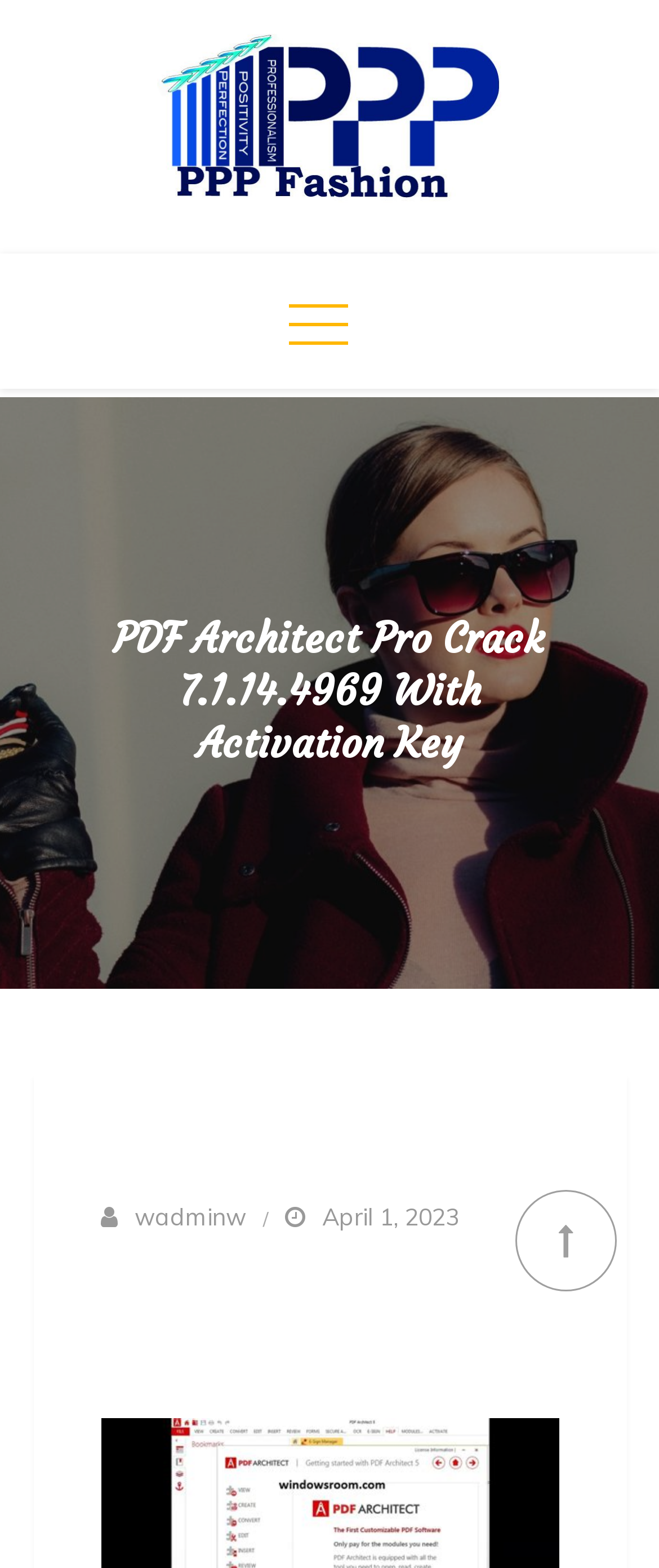Articulate a complete and detailed caption of the webpage elements.

The webpage appears to be a blog post or article about PDF Architect Pro Crack 7.1.14.4969 With Activation Key. At the top, there is a logo or icon of "PPP FASHION" accompanied by a link with the same text, positioned near the top-left corner of the page. Below this, there is a heading that reads "PPP FASHION" and another link with the same text.

To the right of the logo, there is a brief description of "PPP FASHION" as an emerging buying house that focuses on professionalism, positivity, and perfection. 

A navigation menu labeled "Primary Menu" is located at the top-center of the page, containing a button with no text. 

The main content of the page is a heading that reads "PDF Architect Pro Crack 7.1.14.4969 With Activation Key", which spans almost the entire width of the page. Below this heading, there are three links: one with a username "wadminw", another with a date "April 1, 2023", and the third with the same text as the heading. The date link also contains a time element.